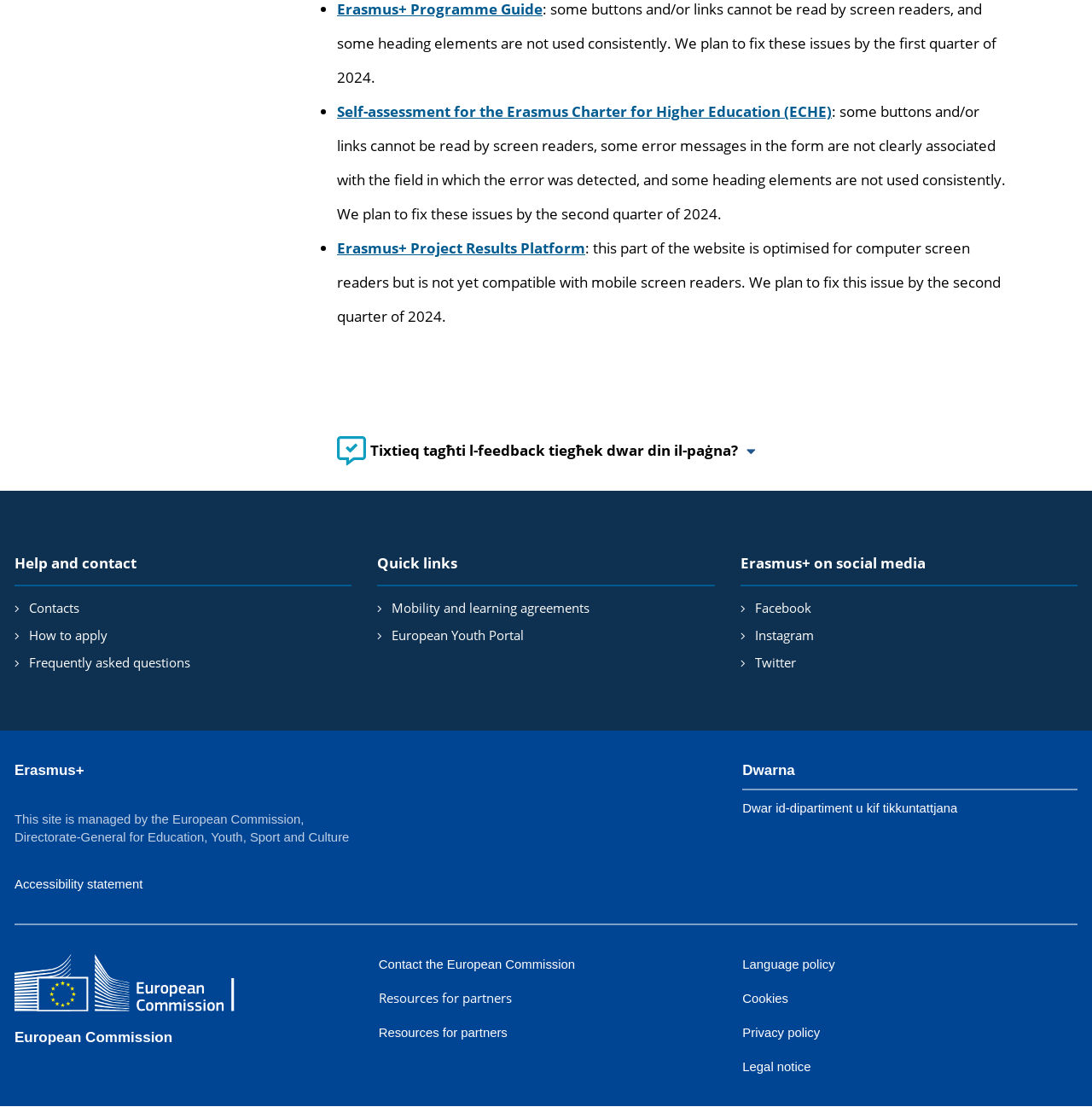Specify the bounding box coordinates of the region I need to click to perform the following instruction: "Click on the link to provide feedback about this page". The coordinates must be four float numbers in the range of 0 to 1, i.e., [left, top, right, bottom].

[0.013, 0.371, 0.987, 0.444]